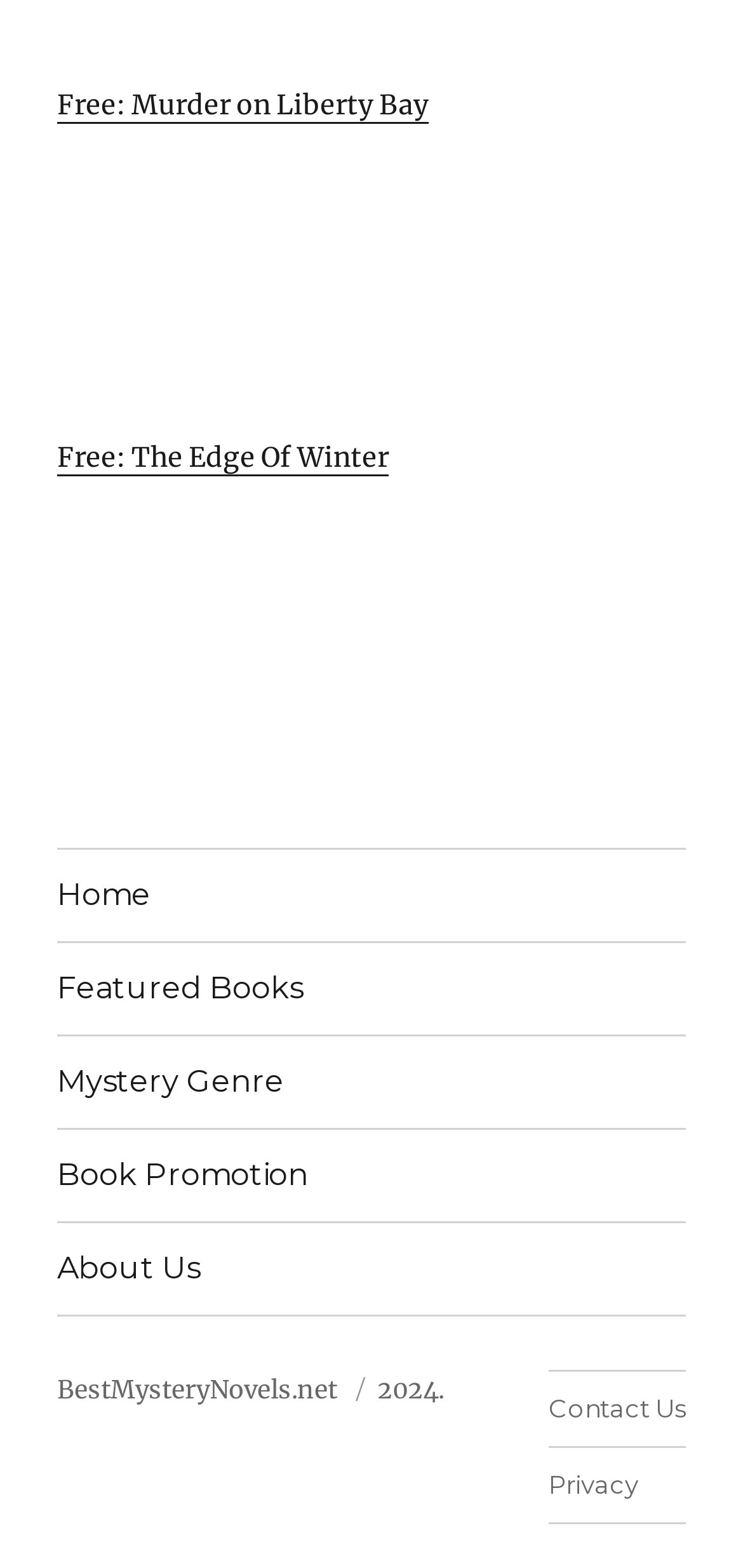Please find the bounding box coordinates of the element that you should click to achieve the following instruction: "Contact the website administrator". The coordinates should be presented as four float numbers between 0 and 1: [left, top, right, bottom].

[0.739, 0.875, 0.923, 0.922]